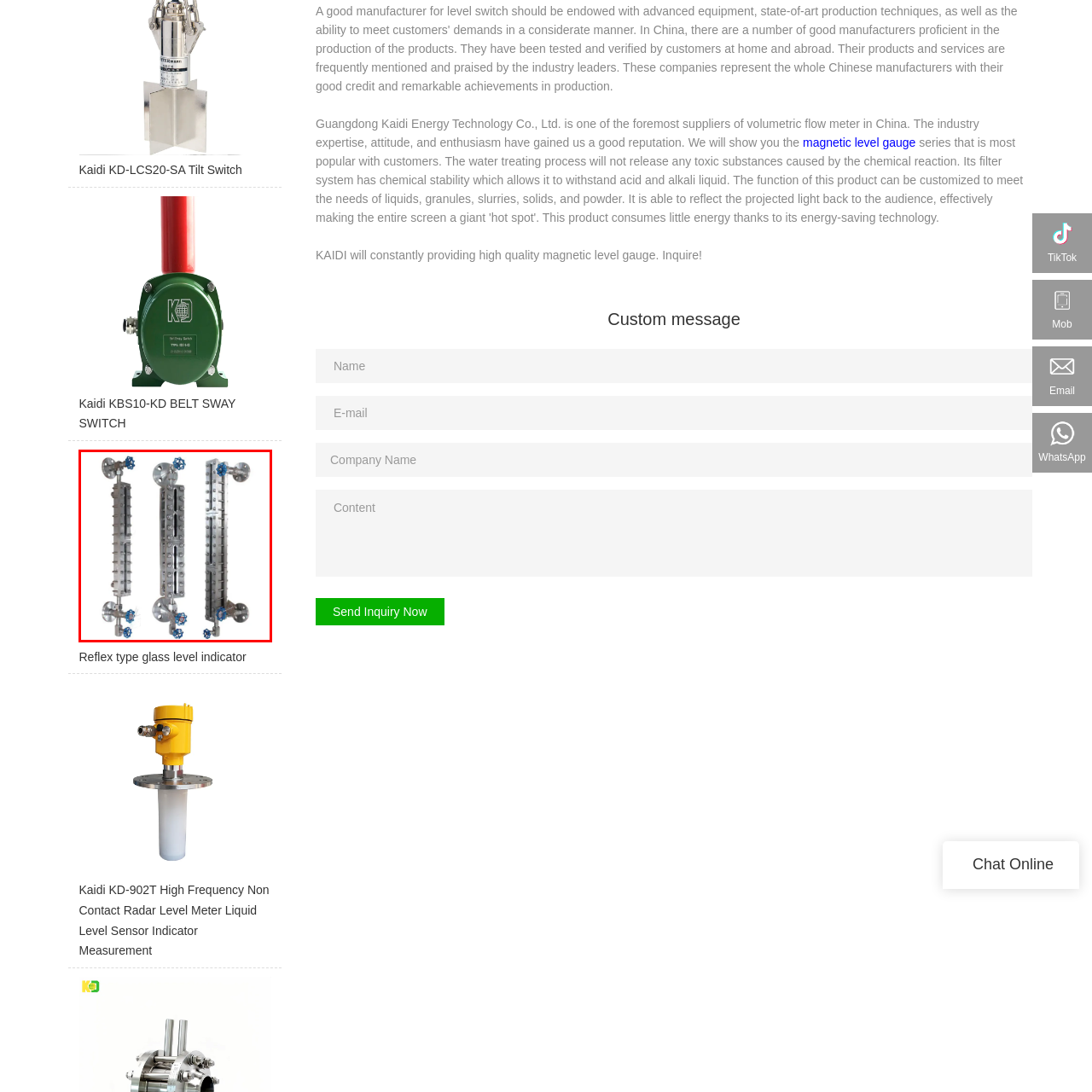Please provide a comprehensive description of the image that is enclosed within the red boundary.

This image showcases a Reflex type glass level indicator, which is typically used in industrial applications to observe fluid levels within a tank. The device is characterized by its transparent glass sections and robust metal construction, allowing for clear visibility of the liquid levels. Its design includes multiple horizontal and vertical configurations, enhancing usability in various settings. The blue handwheels seen at the ends of the indicators are used to control the flow of liquid, making it easier to manage processes in environments where monitoring liquid levels is critical. This specific model is known for its durability and efficiency, making it a preferred choice for many industries.